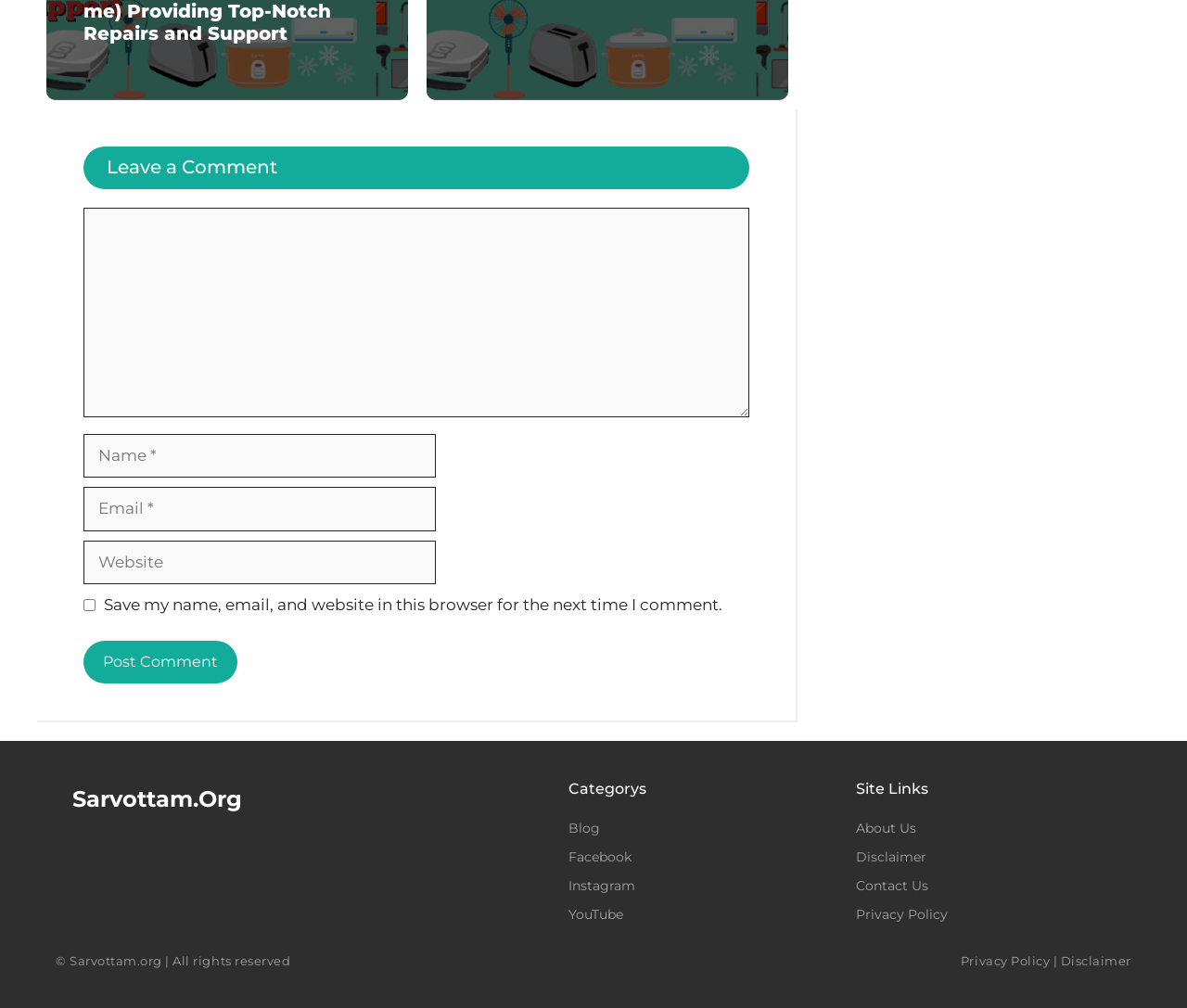Locate the bounding box coordinates of the clickable region necessary to complete the following instruction: "Leave a comment". Provide the coordinates in the format of four float numbers between 0 and 1, i.e., [left, top, right, bottom].

[0.07, 0.145, 0.631, 0.188]